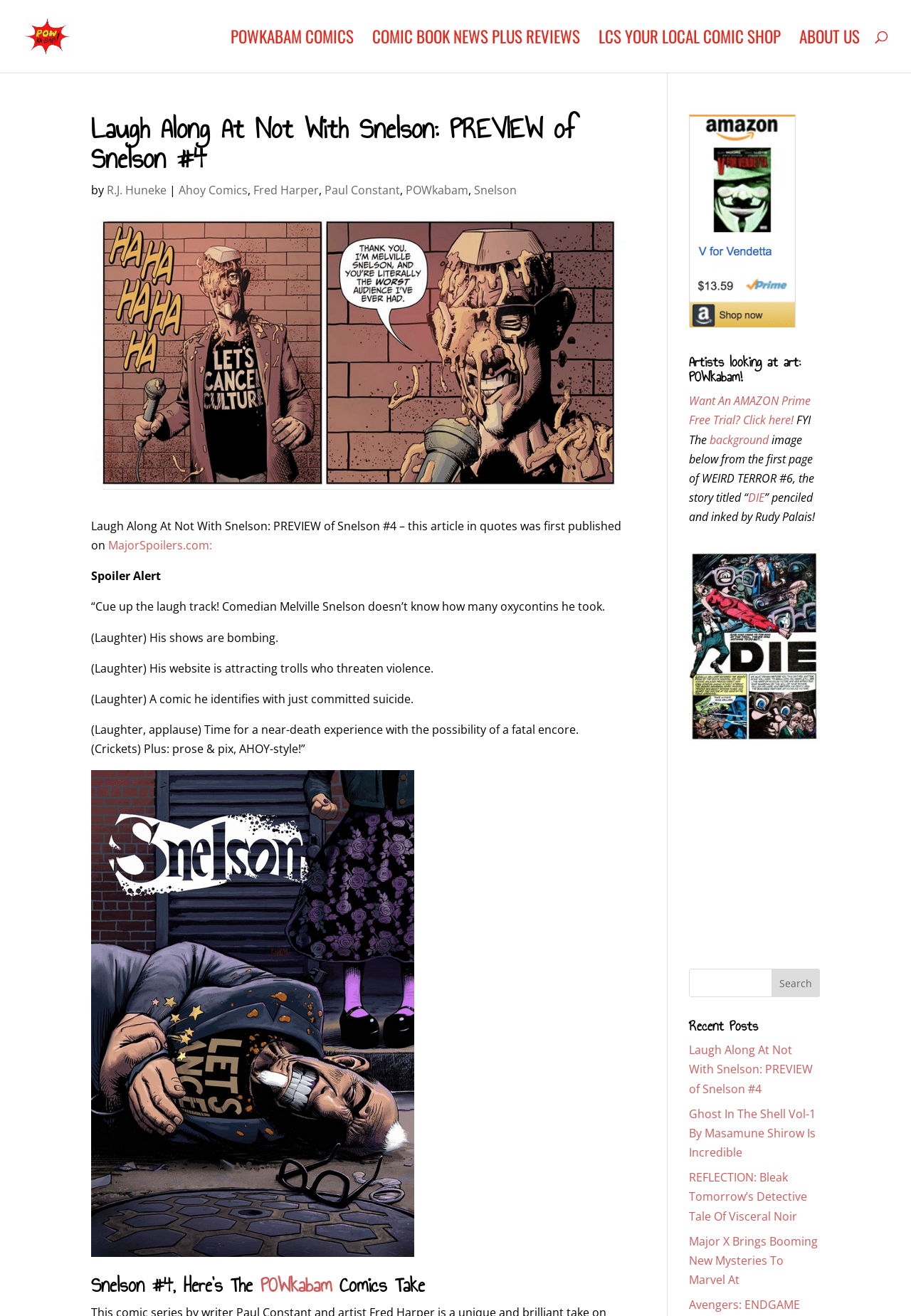What is the name of the comic book creator? Observe the screenshot and provide a one-word or short phrase answer.

R.J. Huneke